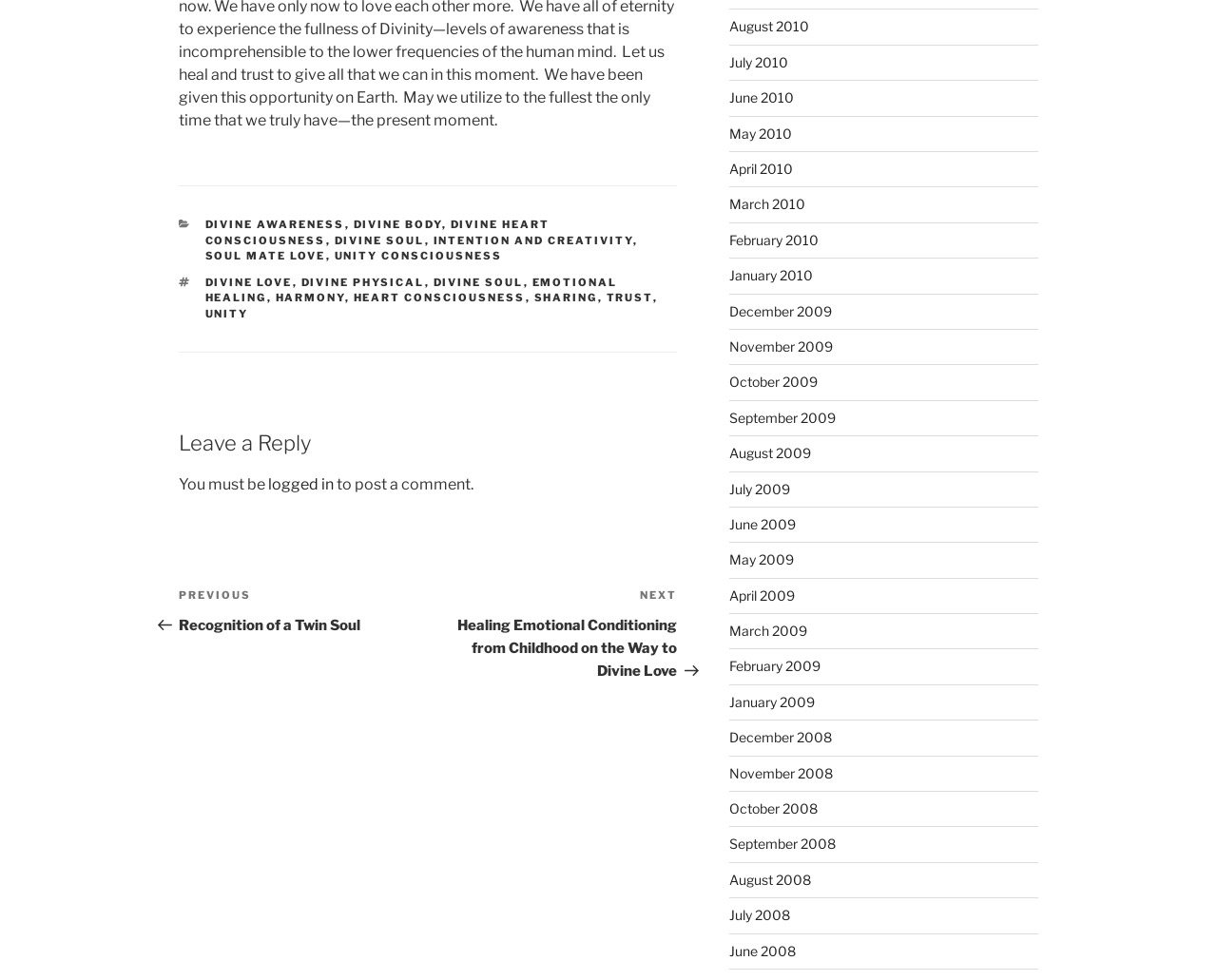Please provide a one-word or short phrase answer to the question:
What is the purpose of the 'Leave a Reply' section?

To post a comment